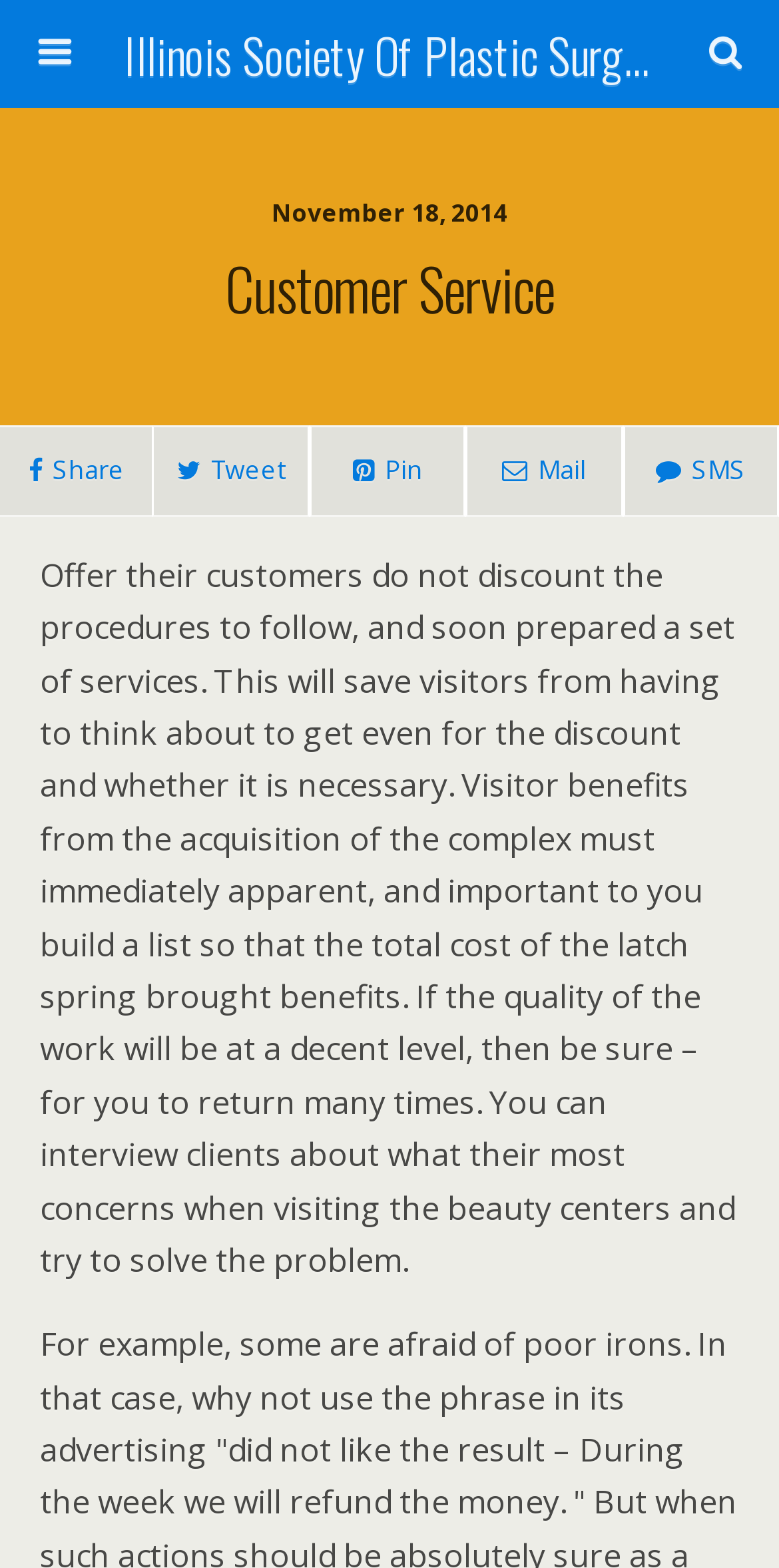What is the purpose of the search box?
Based on the visual information, provide a detailed and comprehensive answer.

I inferred the purpose of the search box by looking at the textbox element with a placeholder text 'Search this website…' and a corresponding search button. This suggests that the search box is intended for users to search for content within the website.